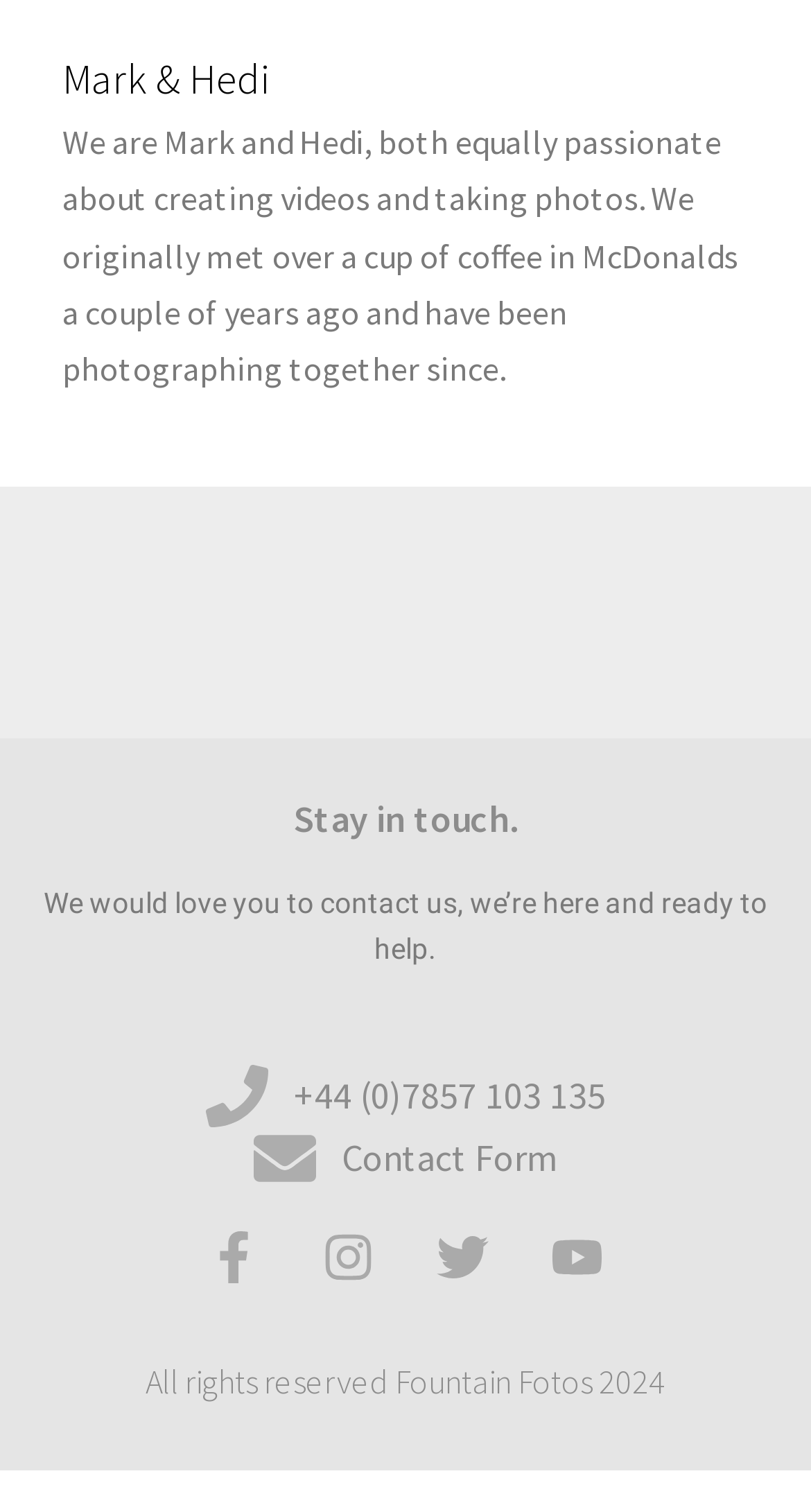Give a one-word or short-phrase answer to the following question: 
What is the copyright year of the webpage?

2024